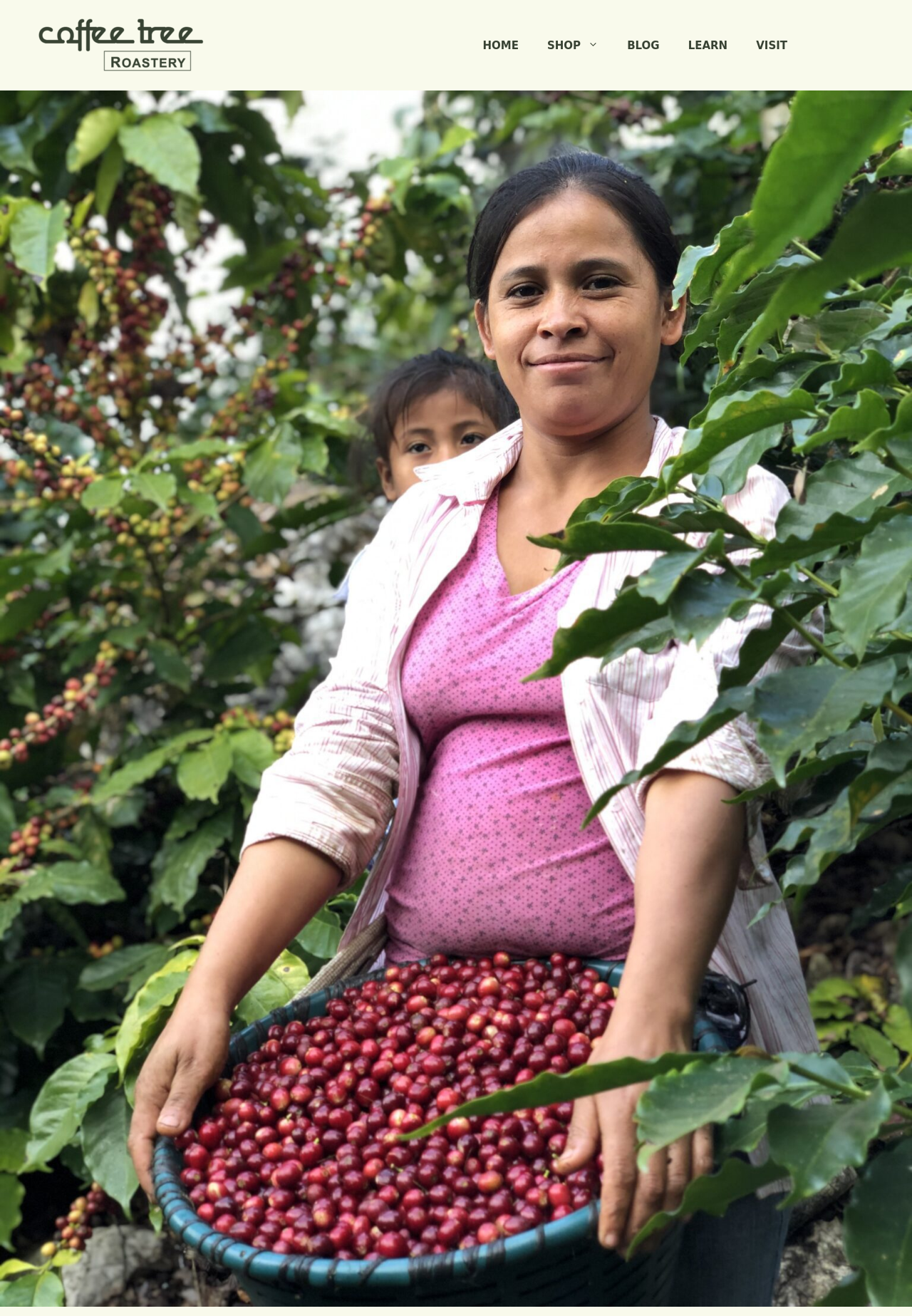Please answer the following query using a single word or phrase: 
What are the main navigation links on this webpage?

HOME, SHOP, BLOG, LEARN, VISIT